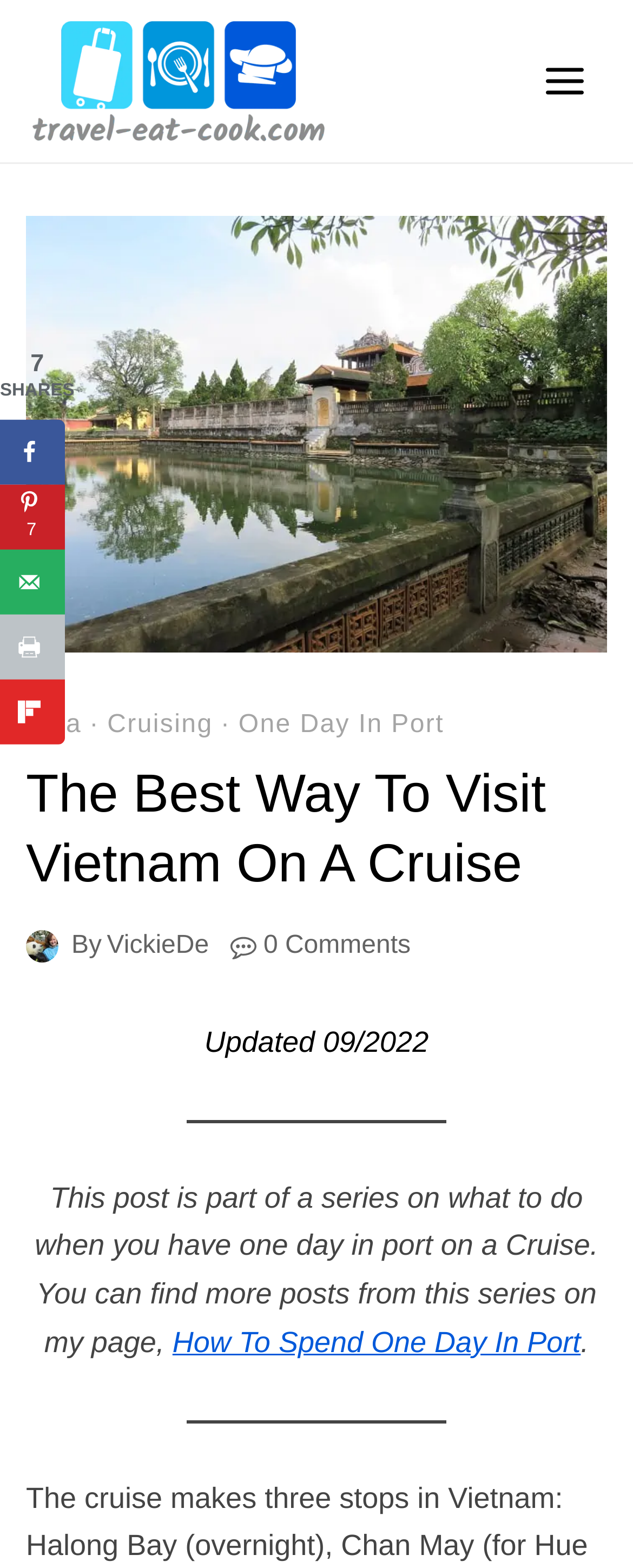What is the topic of the series this post is part of?
Examine the screenshot and reply with a single word or phrase.

One Day In Port